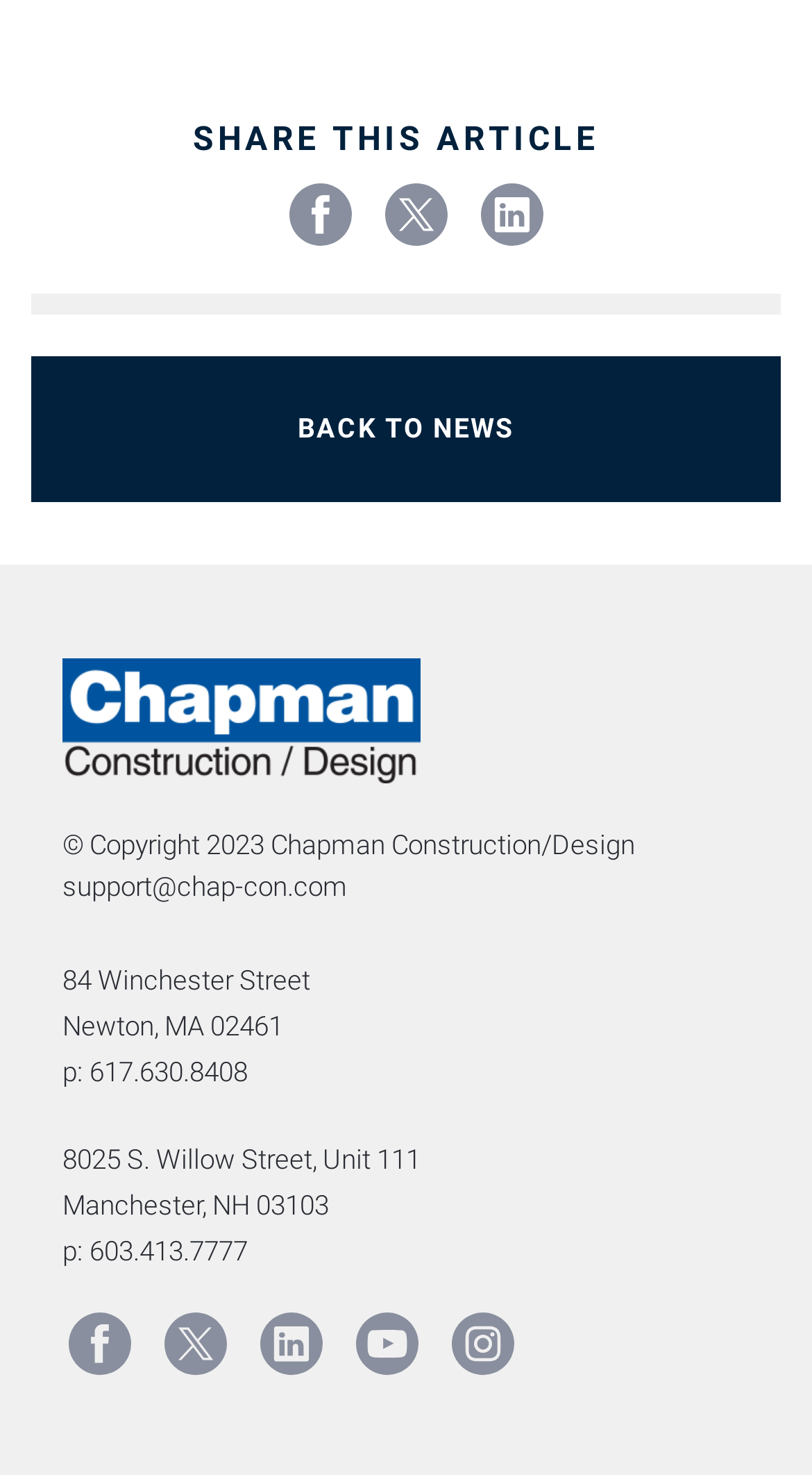Using the provided description Facebook, find the bounding box coordinates for the UI element. Provide the coordinates in (top-left x, top-left y, bottom-right x, bottom-right y) format, ensuring all values are between 0 and 1.

[0.349, 0.12, 0.441, 0.171]